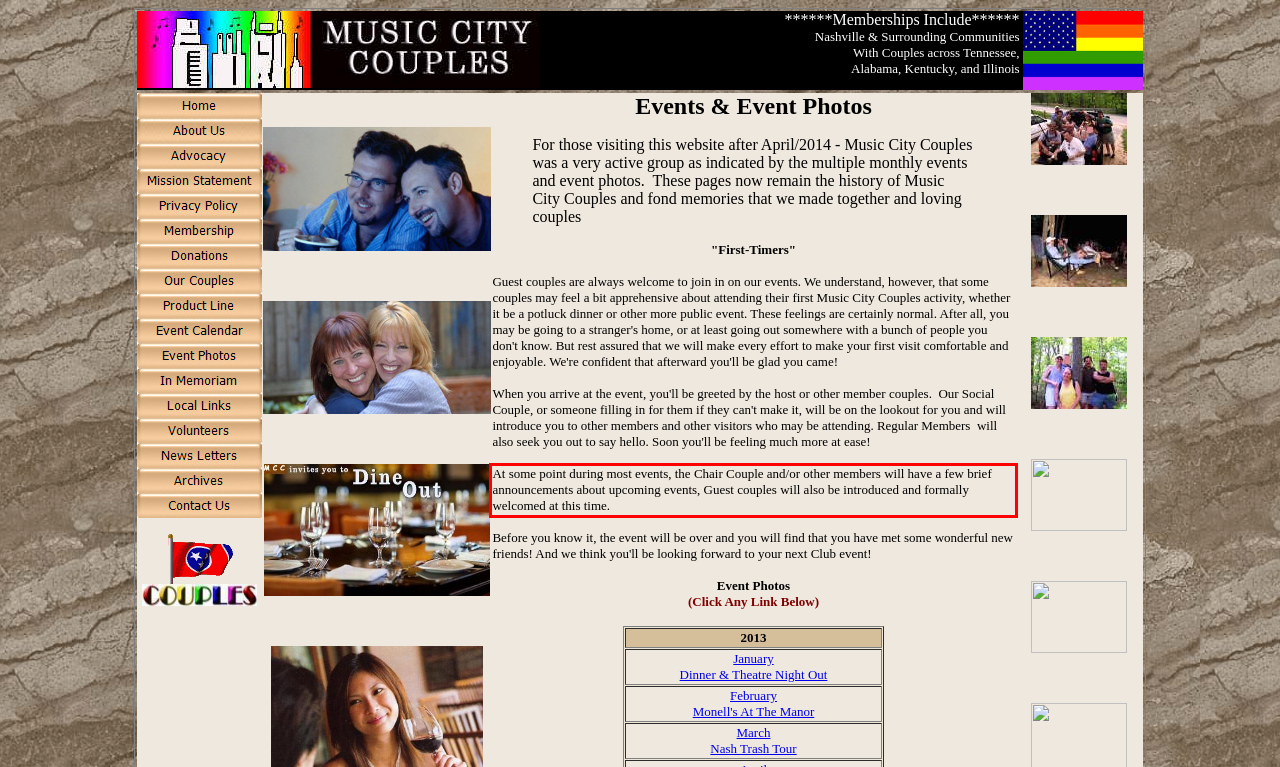You have a screenshot with a red rectangle around a UI element. Recognize and extract the text within this red bounding box using OCR.

At some point during most events, the Chair Couple and/or other members will have a few brief announcements about upcoming events, Guest couples will also be introduced and formally welcomed at this time.